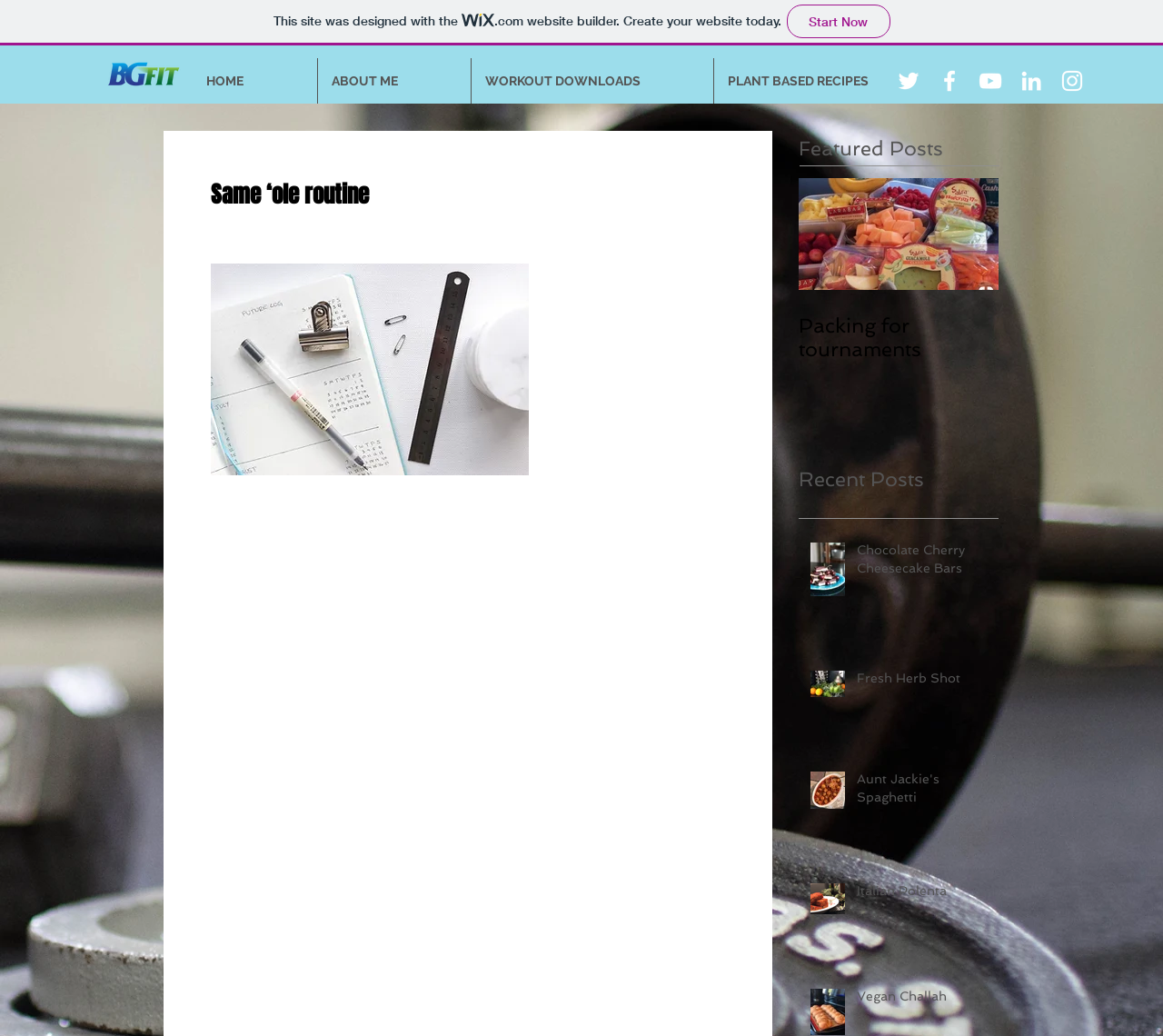What is the name of the website builder?
Look at the image and provide a short answer using one word or a phrase.

Wix